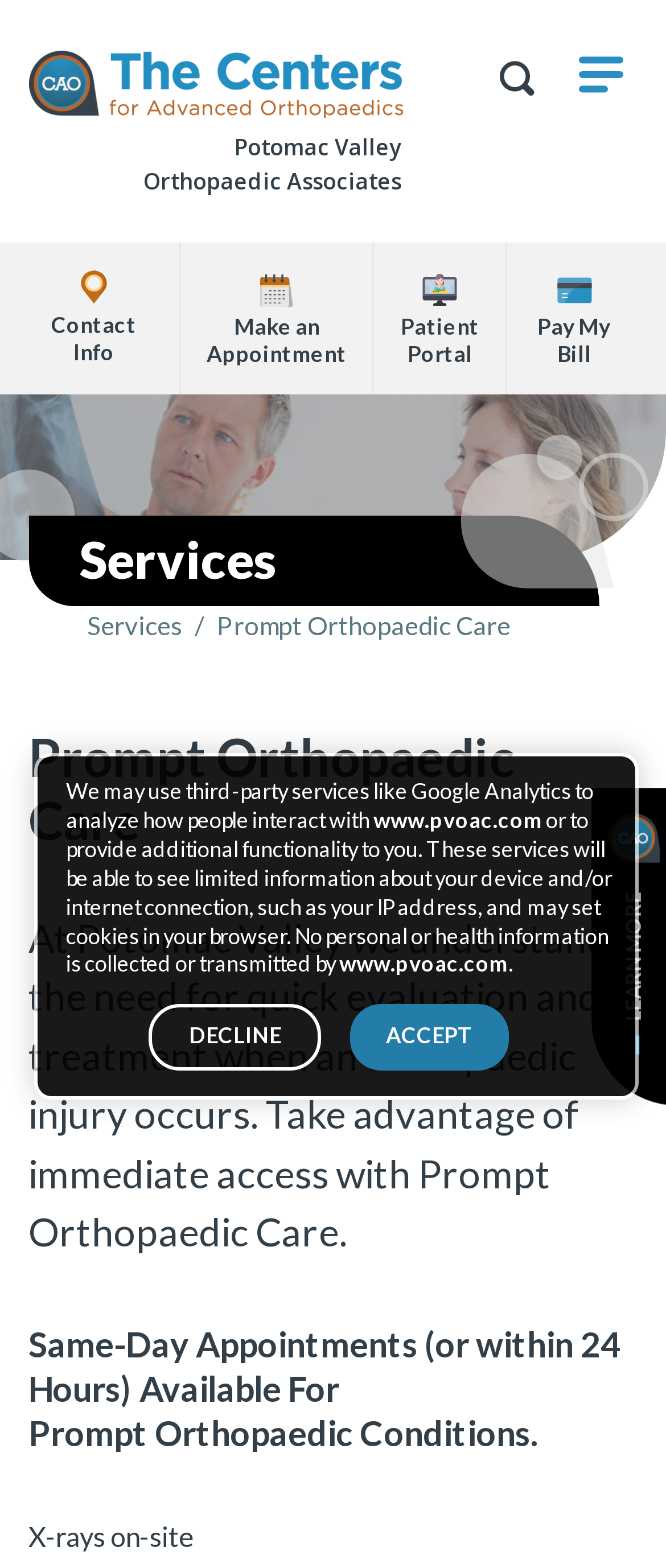Determine the bounding box for the UI element that matches this description: "« Back".

[0.315, 0.361, 0.513, 0.393]